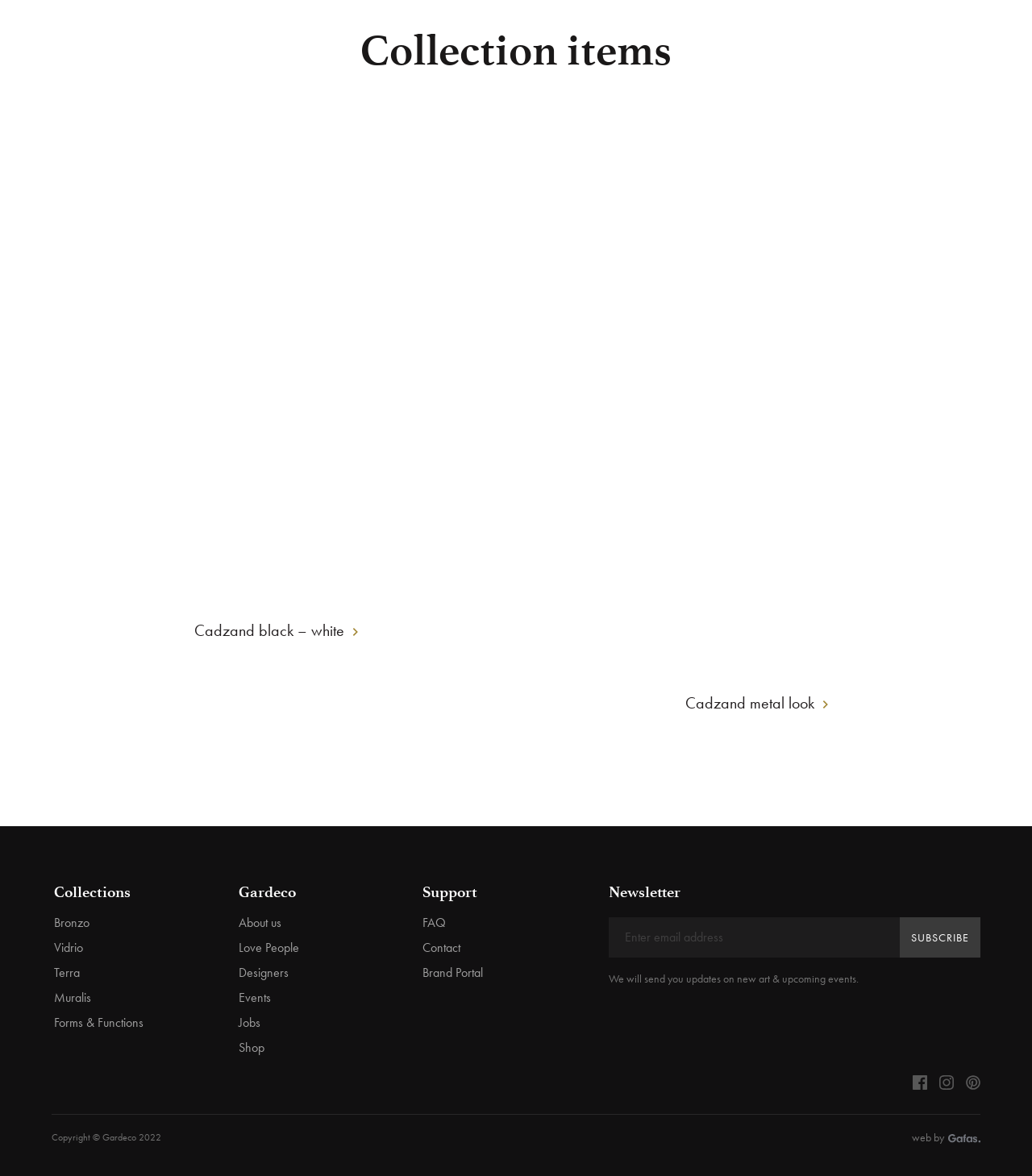Provide a single word or phrase answer to the question: 
What is the name of the company?

Gardeco